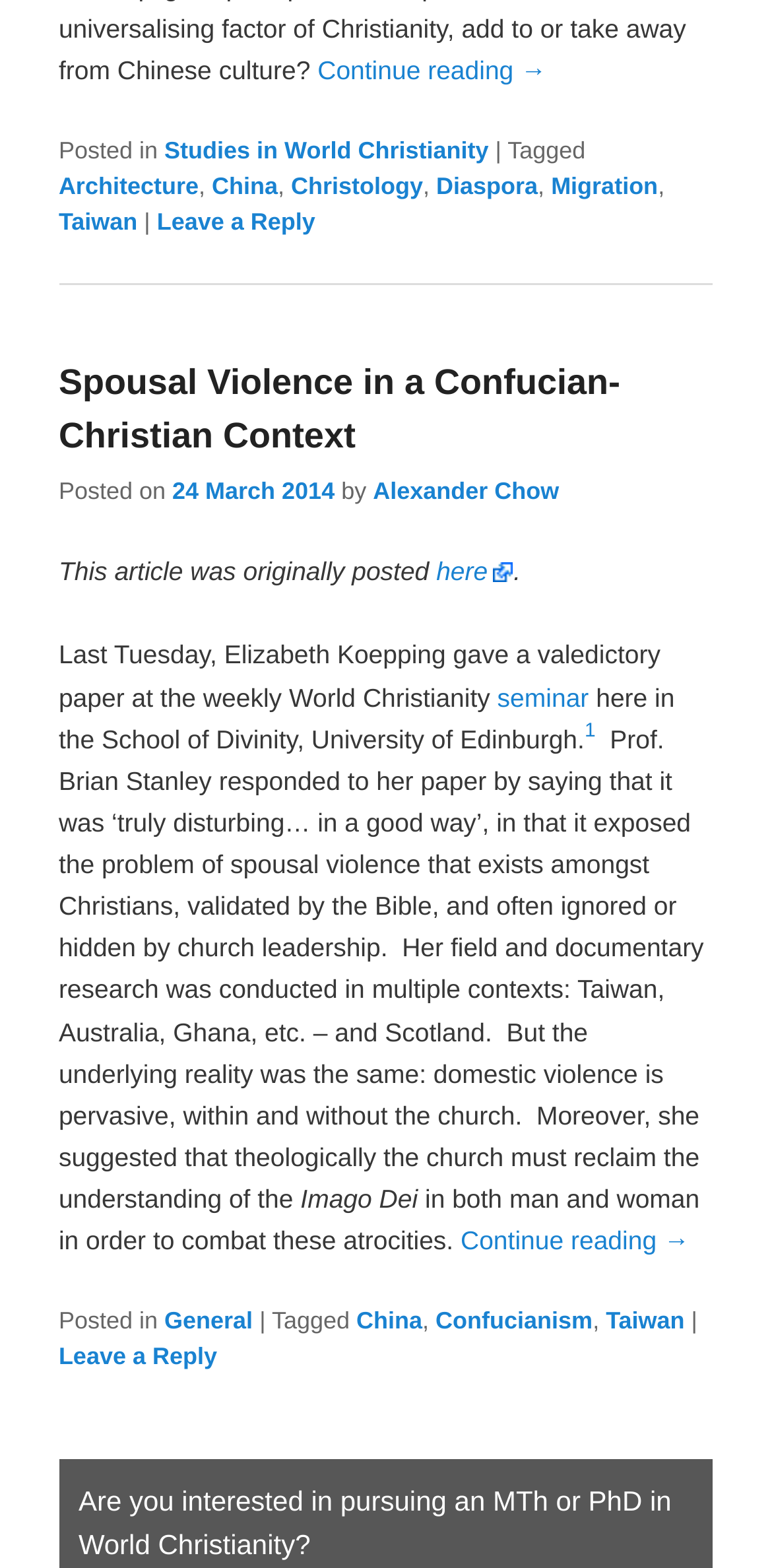What is the topic of the article?
Using the image, provide a detailed and thorough answer to the question.

I found the topic of the article by reading the text, which discusses spousal violence in a Confucian-Christian context and its prevalence in different countries.